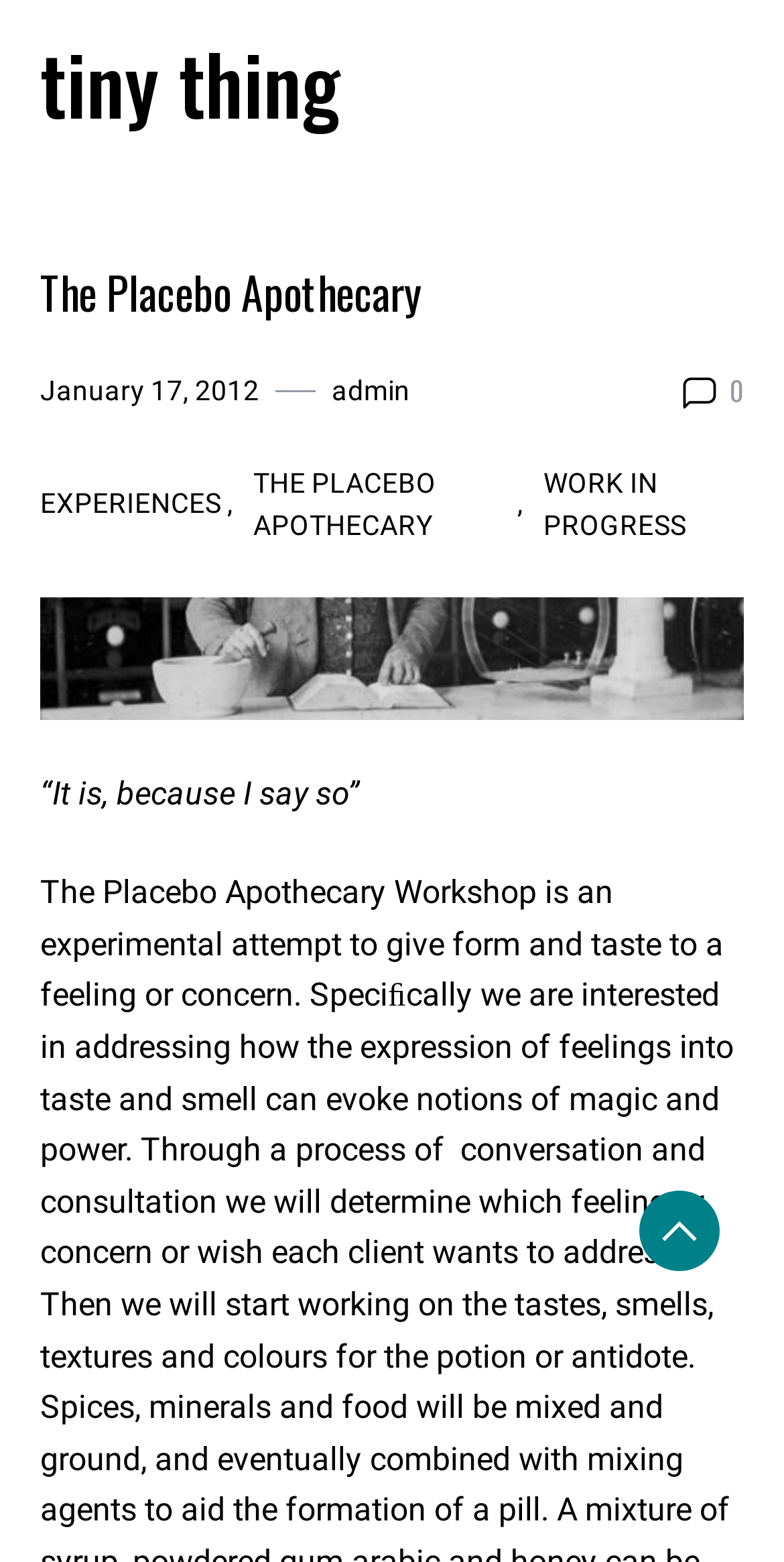What is the date mentioned on the webpage?
Provide a short answer using one word or a brief phrase based on the image.

January 17, 2012